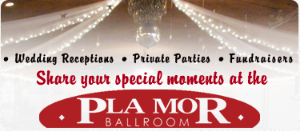Give a detailed account of the visual elements in the image.

This inviting image promotes the Pla Mor Ballroom, highlighting its potential for various celebrations. The design features elegant text that reads, "Share your special moments at the PLA MOR BALLROOM," surrounded by a subtle, warm glow. The image visually conveys that the ballroom is a perfect venue for diverse events, such as wedding receptions, private parties, and fundraisers. Decorated with draped fabric and twinkling lights, the ambiance is enchanting and suitable for memorable gatherings. The bold red background and refined font ensure the message stands out, encouraging guests to consider this charming venue for their next special occasion.